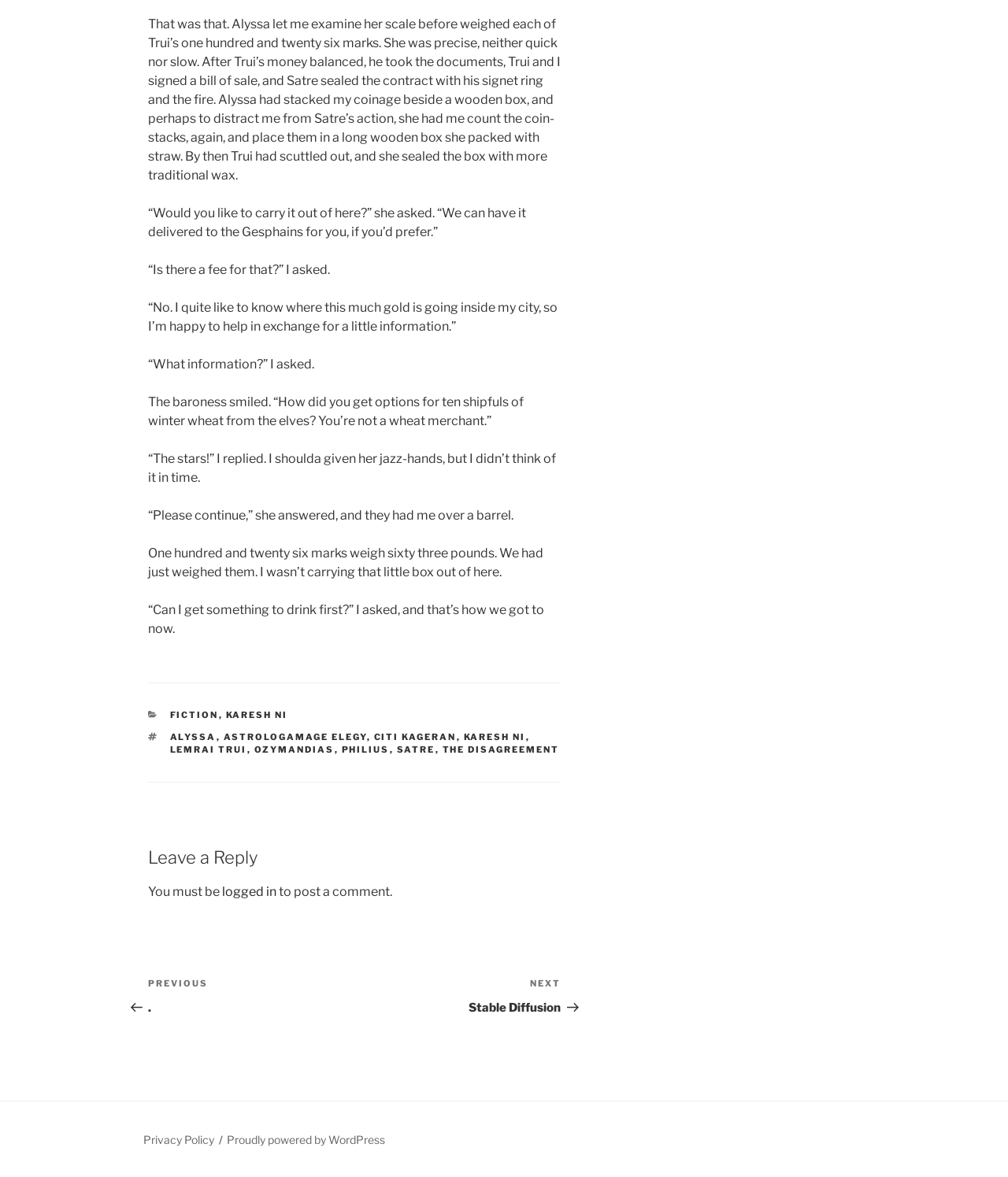What is the weight of one hundred and twenty six marks?
Please answer the question with a detailed response using the information from the screenshot.

According to the text, 'One hundred and twenty six marks weigh sixty three pounds. We had just weighed them.' This sentence explicitly states the weight of one hundred and twenty six marks.